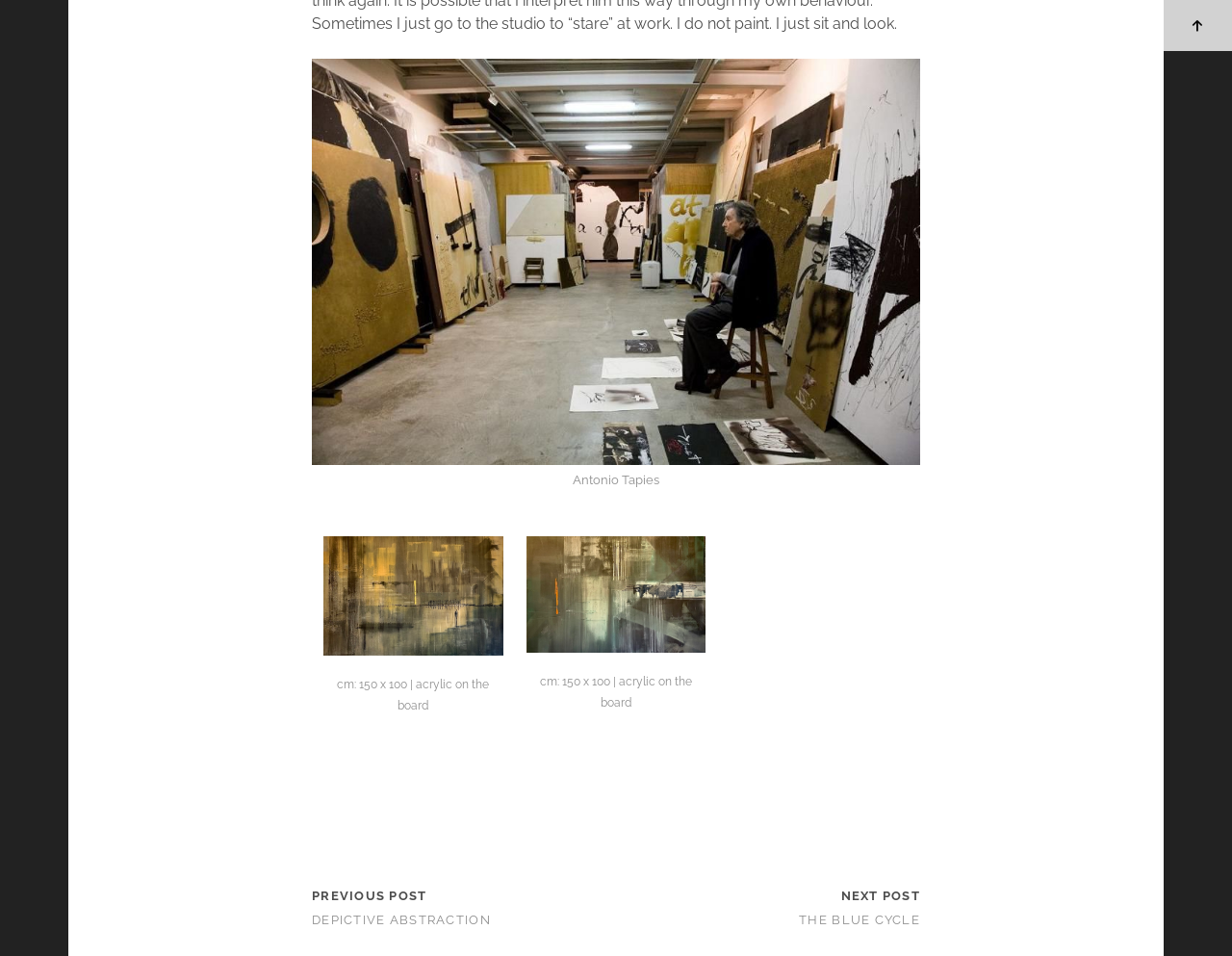Based on the element description: "parent_node: SKIP TO CONTENT", identify the UI element and provide its bounding box coordinates. Use four float numbers between 0 and 1, [left, top, right, bottom].

[0.945, 0.0, 1.0, 0.054]